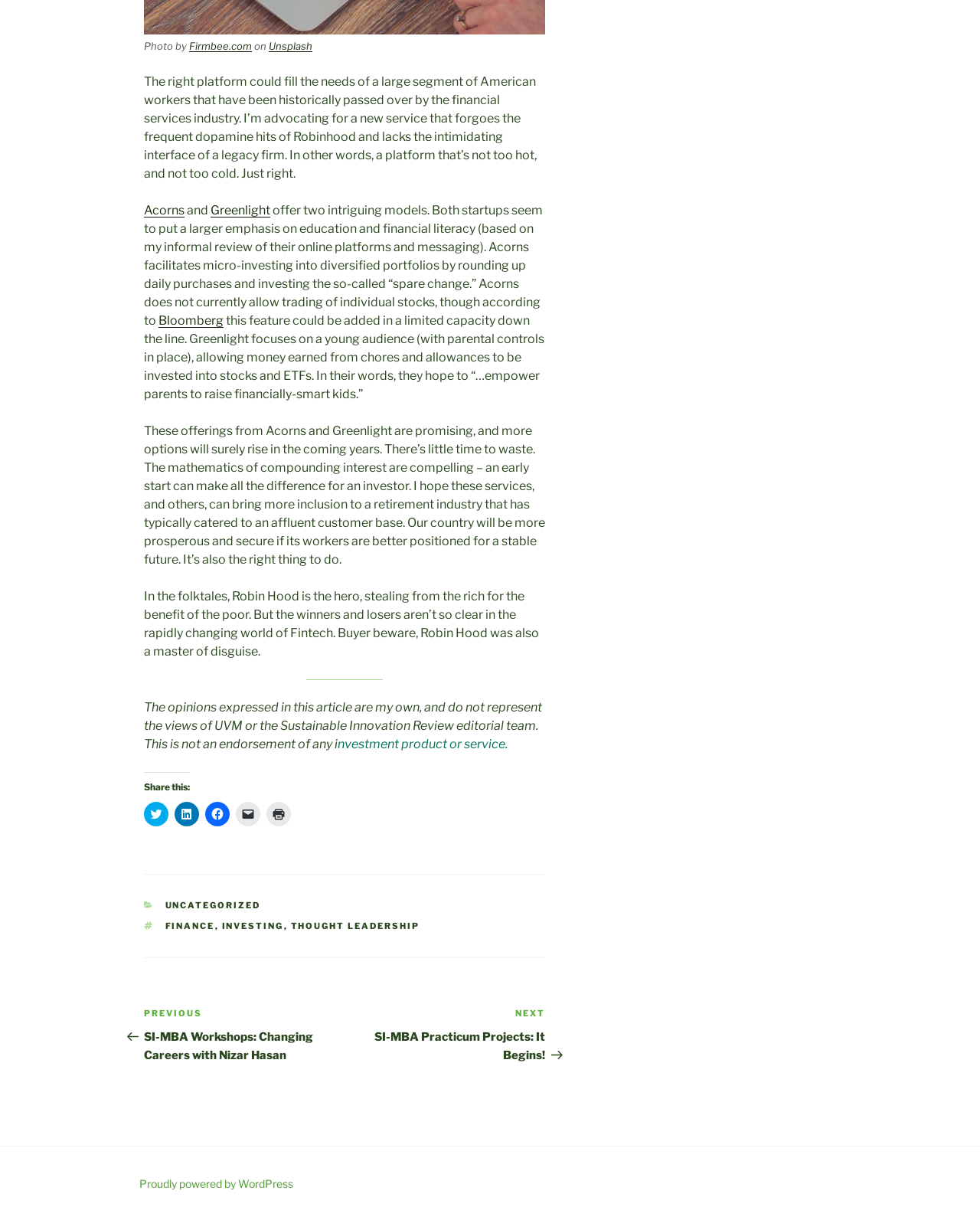Refer to the image and answer the question with as much detail as possible: What type of audience is Greenlight focused on?

According to the article, Greenlight focuses on a young audience, allowing money earned from chores and allowances to be invested into stocks and ETFs, with parental controls in place. This suggests that the platform is designed for children and teenagers.